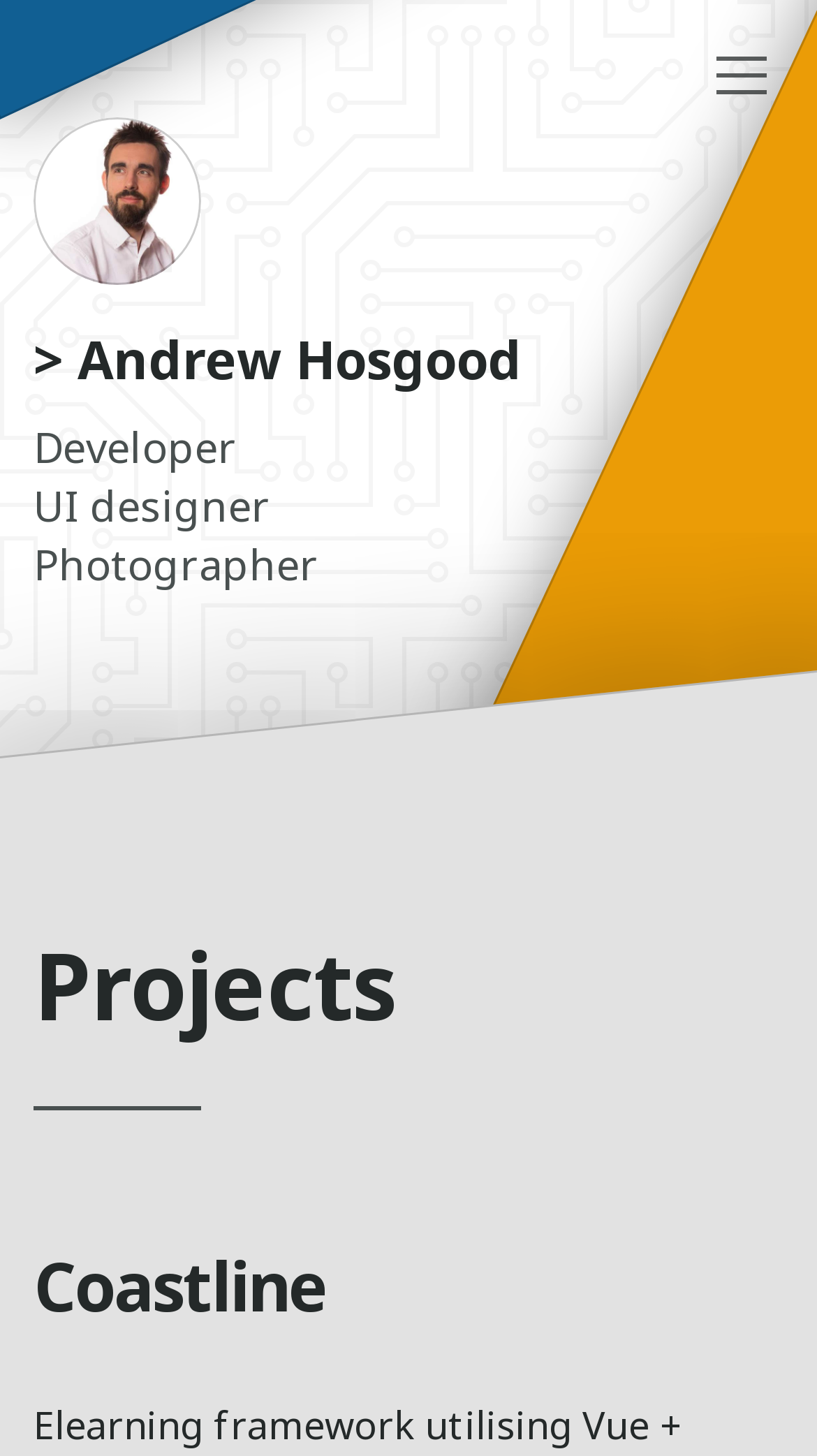What is the content of the main section of the webpage?
Please answer using one word or phrase, based on the screenshot.

Projects